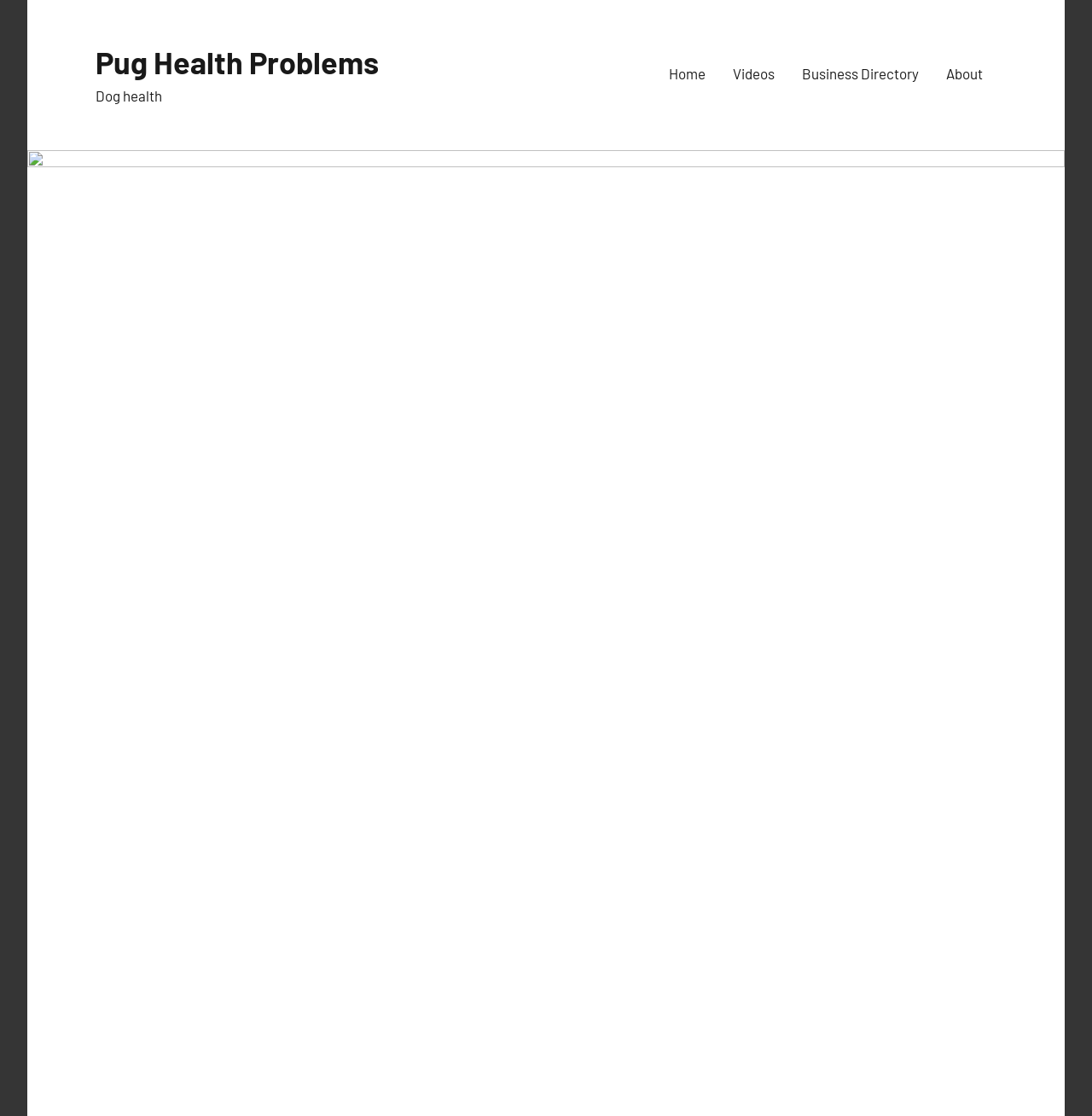What type of website is this? Look at the image and give a one-word or short phrase answer.

Veterinary clinic website